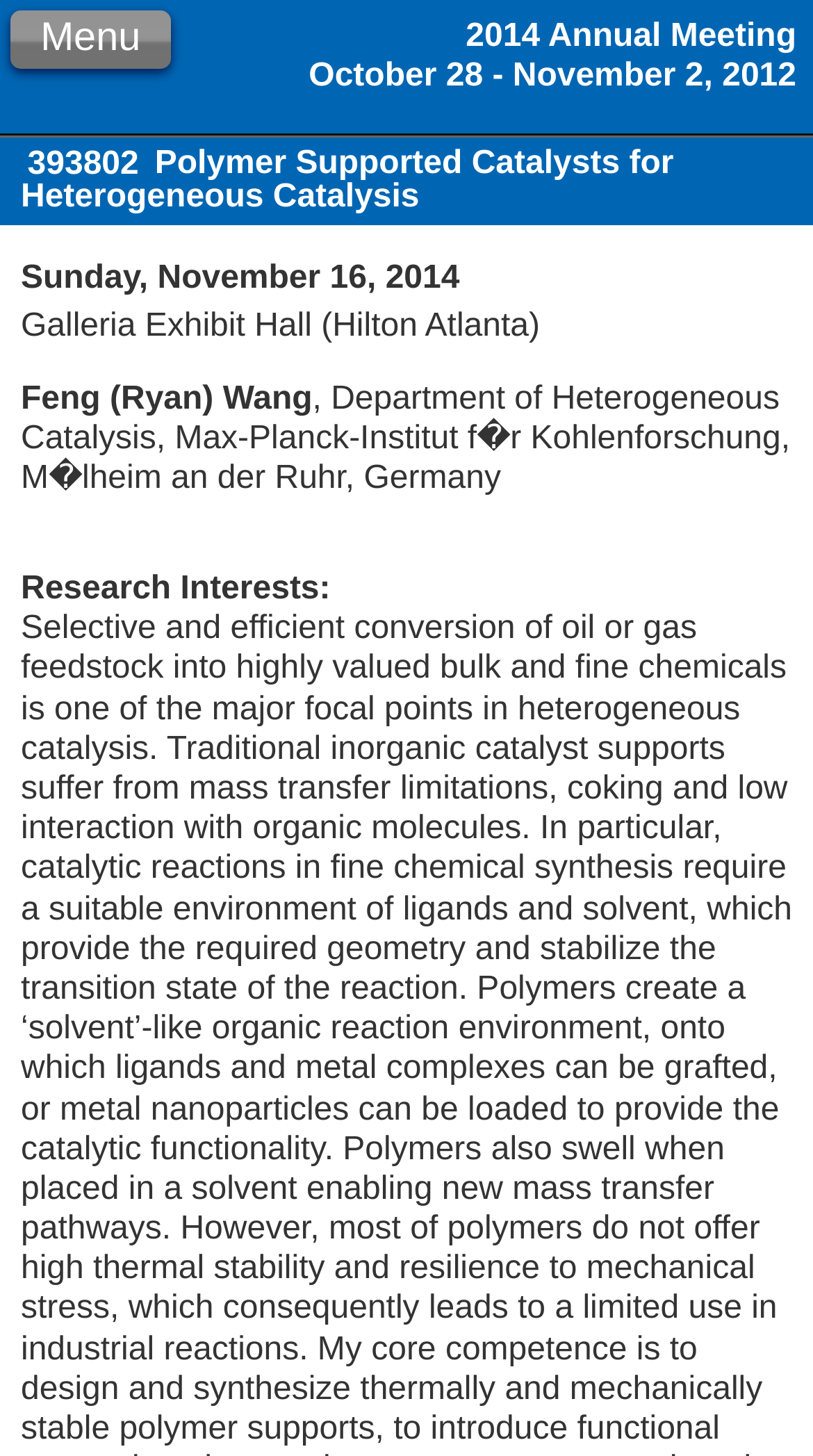Create an elaborate caption that covers all aspects of the webpage.

The webpage appears to be an abstract for a research presentation titled "Polymer Supported Catalysts for Heterogeneous Catalysis" at the 2014 Annual Meeting. 

At the top of the page, there is a heading that displays the event title and dates, "2014 Annual Meeting October 28 - November 2, 2012". Below this heading, there is a button labeled "Menu" positioned on the left side of the page. 

Further down, there is another heading that shows the abstract title, "393802 Polymer Supported Catalysts for Heterogeneous Catalysis", which spans the entire width of the page. 

On the left side of the page, there are several lines of text that provide information about the presentation, including the date "Sunday, November 16, 2014", the location "Galleria Exhibit Hall (Hilton Atlanta)", the presenter's name "Feng (Ryan) Wang", and their affiliation "Department of Heterogeneous Catalysis, Max-Planck-Institut für Kohlenforschung, Mülheim an der Ruhr, Germany". 

Below this information, there is a section labeled "Research Interests:", followed by a paragraph of text that describes the research focus on heterogeneous catalysis, specifically the use of polymers to create a suitable environment for catalytic reactions.